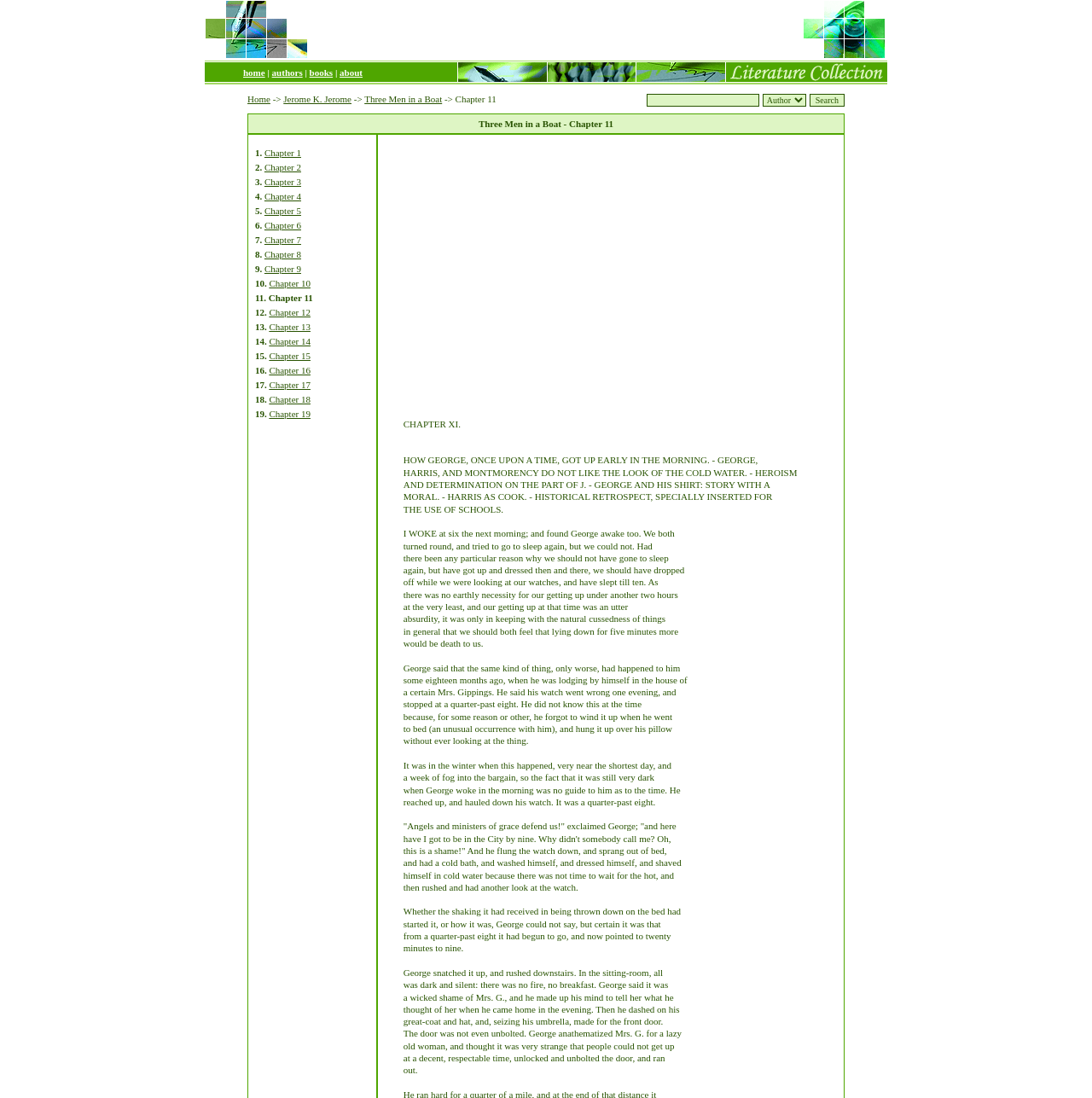Determine the bounding box for the UI element as described: "Three Men in a Boat". The coordinates should be represented as four float numbers between 0 and 1, formatted as [left, top, right, bottom].

[0.334, 0.085, 0.405, 0.095]